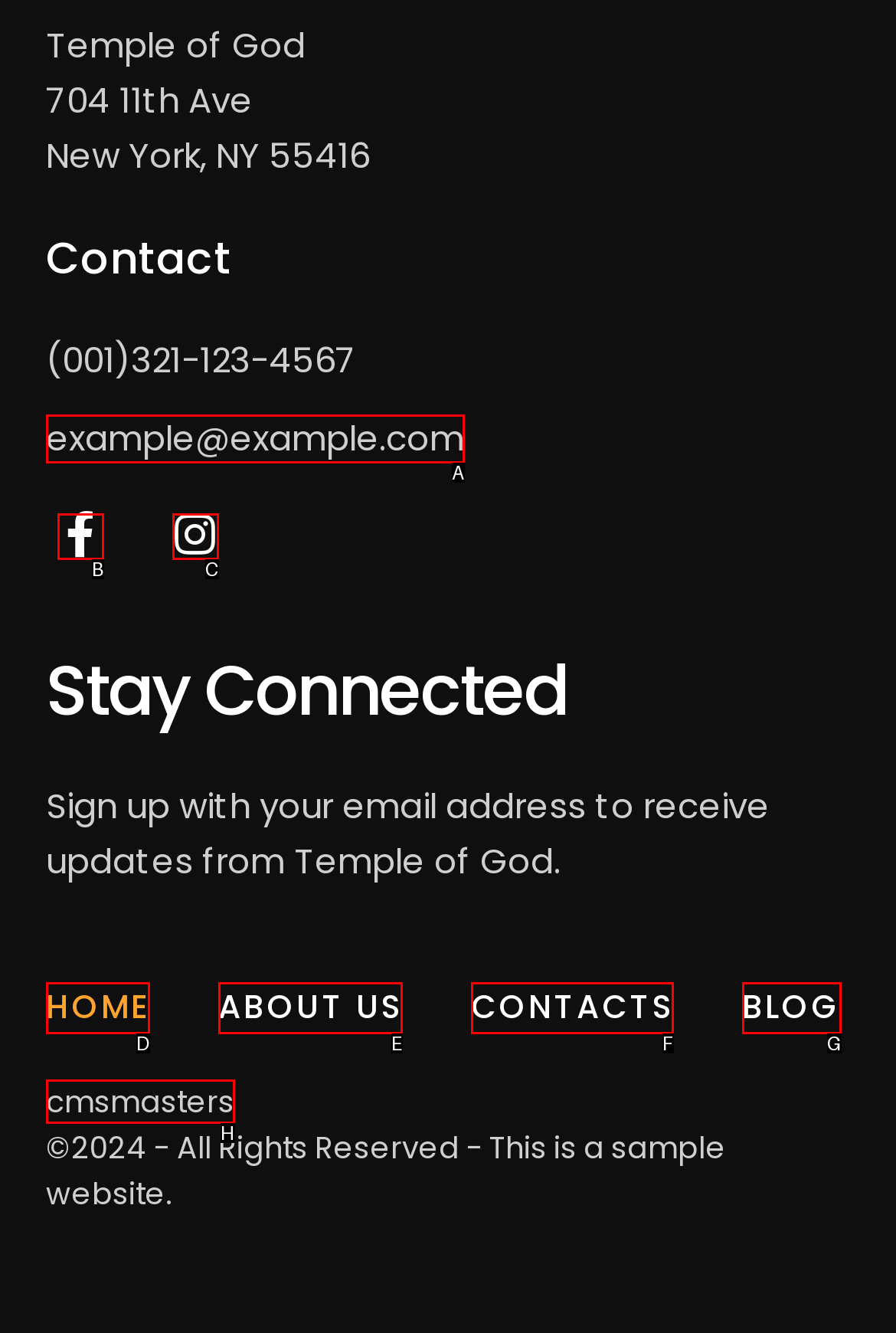Given the description: cmsmasters, identify the matching HTML element. Provide the letter of the correct option.

H